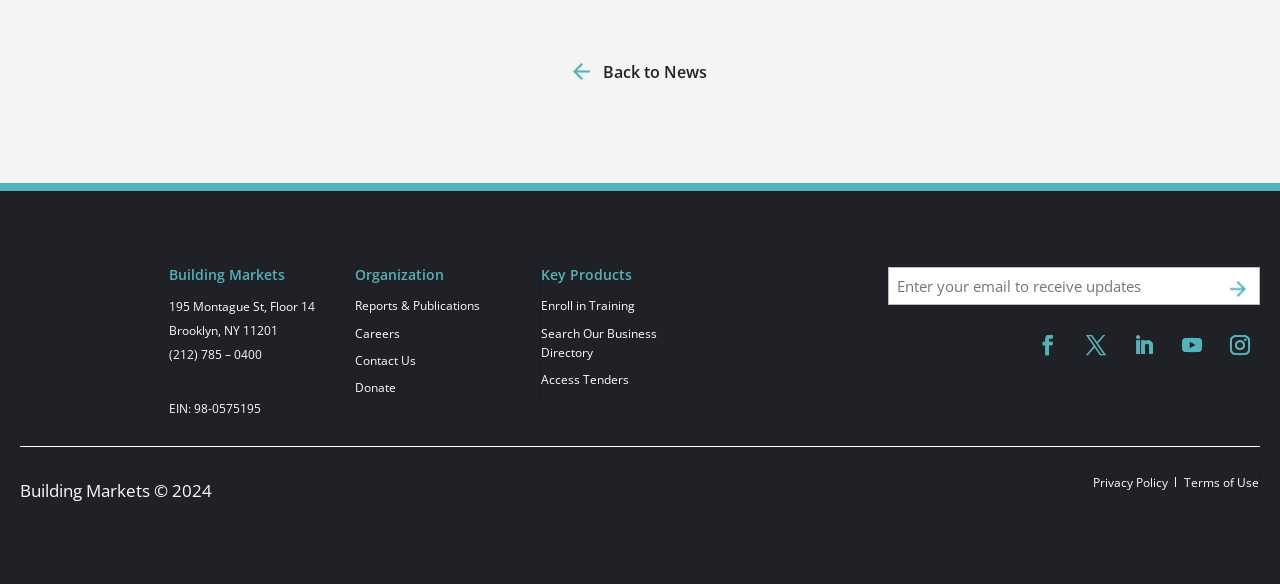Point out the bounding box coordinates of the section to click in order to follow this instruction: "Access 'Search Our Business Directory'".

[0.422, 0.556, 0.513, 0.618]